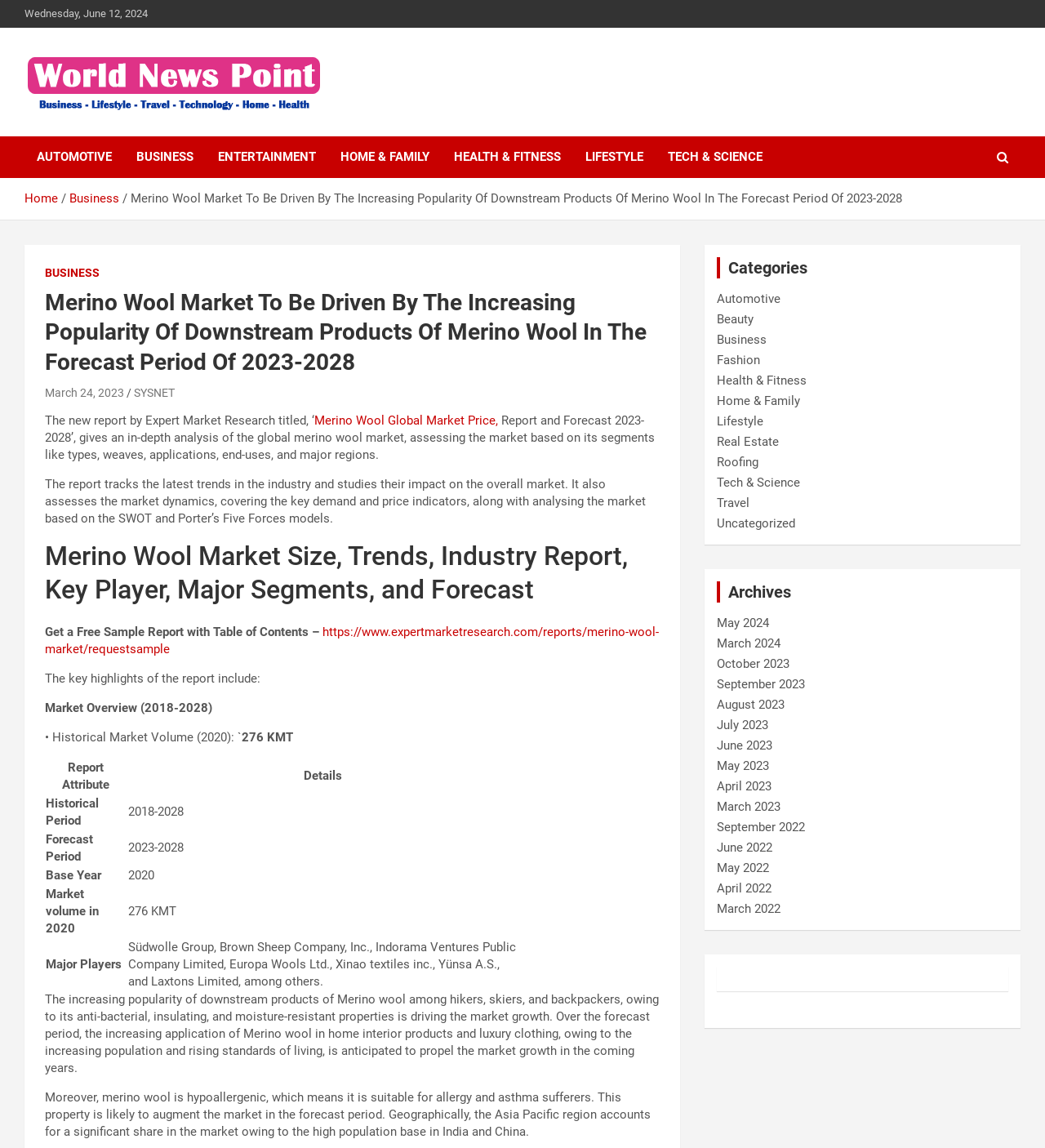Illustrate the webpage's structure and main components comprehensively.

The webpage is about the Merino Wool market, with a focus on its growth and trends. At the top, there is a header section with a title "Merino Wool Market To Be Driven By The Increasing Popularity Of Downstream Products Of Merino Wool In The Forecast Period Of 2023-2028" and a link to "World News Point". Below this, there is a navigation section with links to "Home", "Business", and other categories.

The main content of the page is divided into several sections. The first section provides an overview of the Merino Wool market, including its size, trends, and industry report. There is a heading "Merino Wool Market Size, Trends, Industry Report, Key Player, Major Segments, and Forecast" followed by a brief description of the report and its highlights.

The next section provides more details about the report, including its attributes, historical period, forecast period, and base year. This information is presented in a table format with two columns, one for the attribute and the other for the details.

Following this, there is a section that discusses the key drivers of the Merino Wool market, including the increasing popularity of downstream products among hikers, skiers, and backpackers, and the growing application of Merino wool in home interior products and luxury clothing.

The page also has a section with links to various categories, including "Automotive", "Beauty", "Business", and others. Additionally, there is a section with links to archives, organized by month, from May 2024 to September 2022.

Overall, the webpage provides a comprehensive overview of the Merino Wool market, including its trends, drivers, and key players.